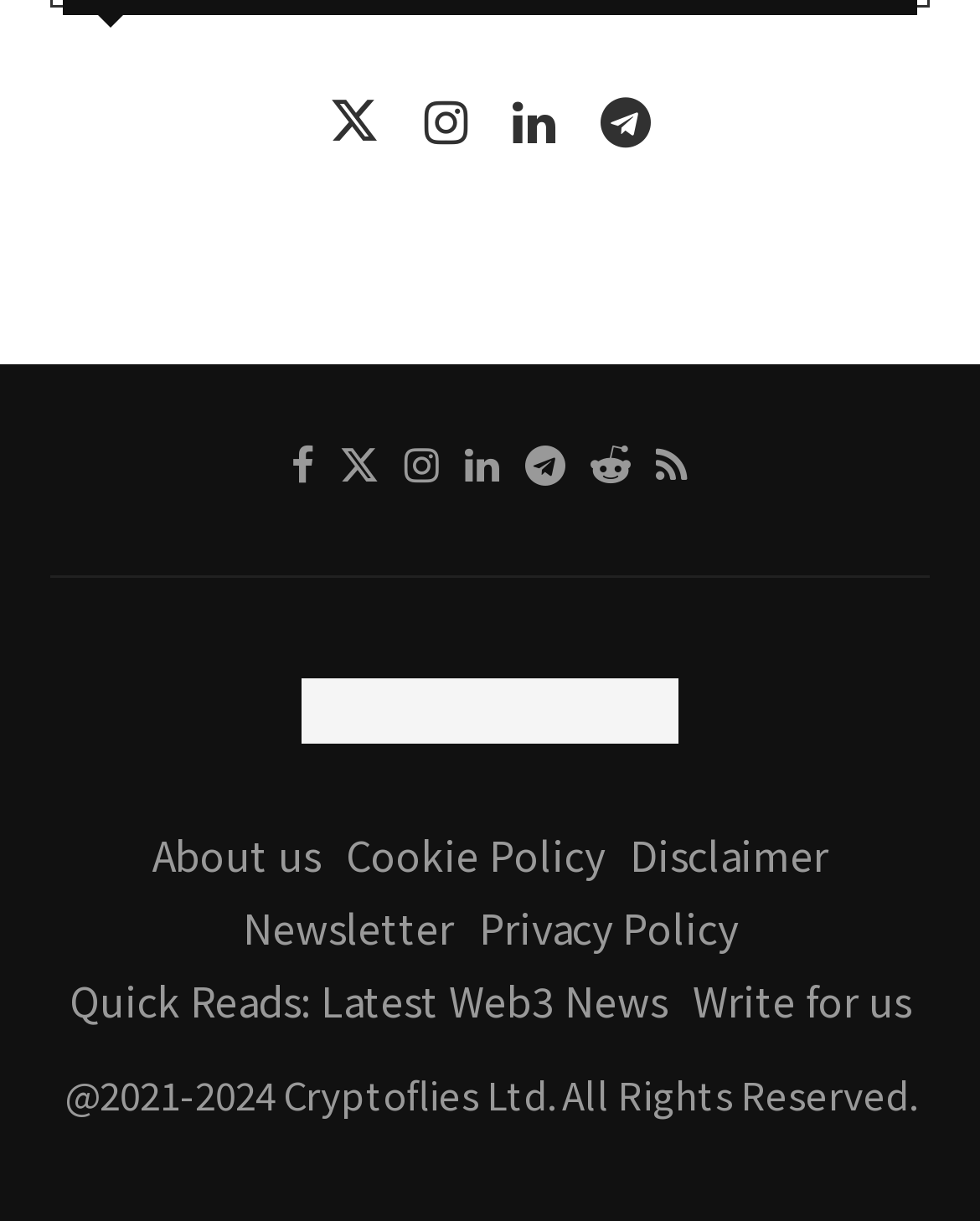Based on the element description parent_node: Rechercher : name="s" placeholder="Rechercher…", identify the bounding box coordinates for the UI element. The coordinates should be in the format (top-left x, top-left y, bottom-right x, bottom-right y) and within the 0 to 1 range.

None